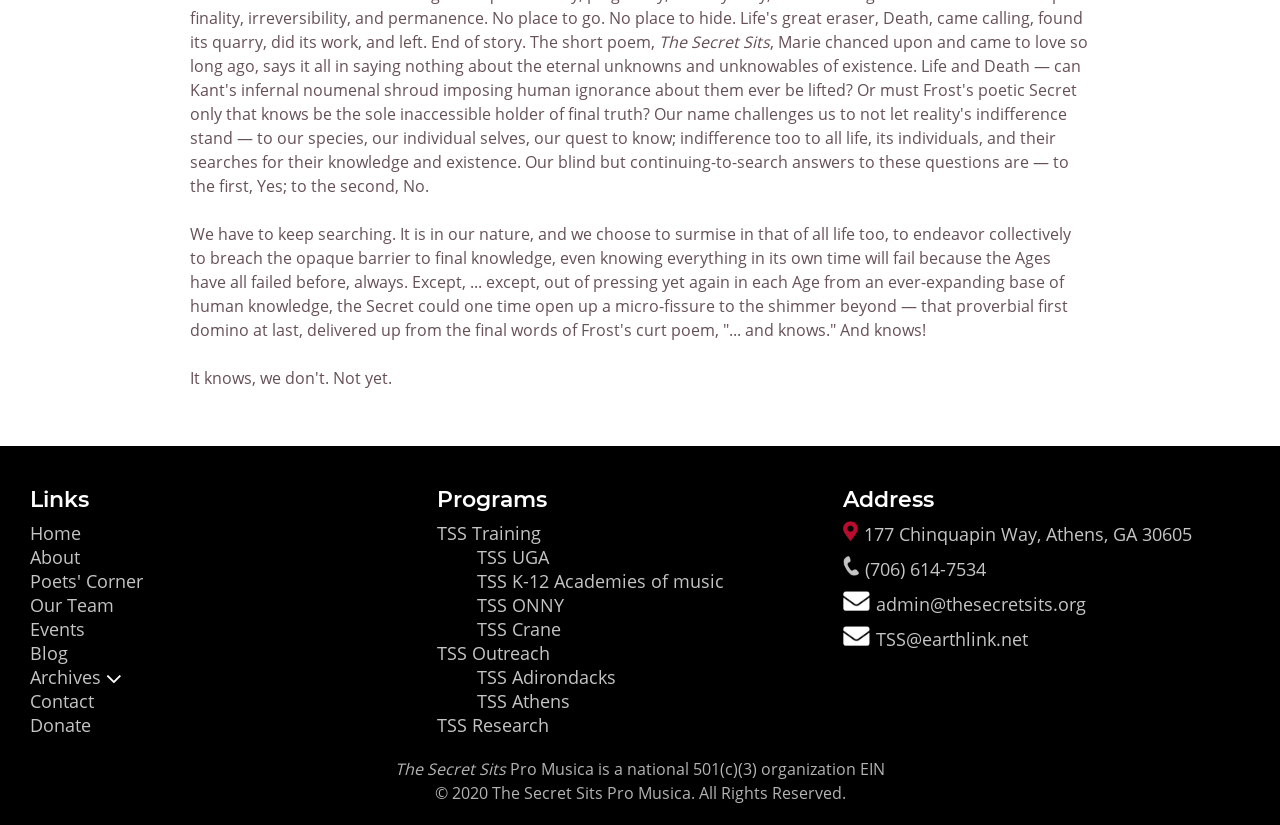Please find the bounding box coordinates for the clickable element needed to perform this instruction: "Click on the 'Donate' link".

[0.023, 0.864, 0.071, 0.893]